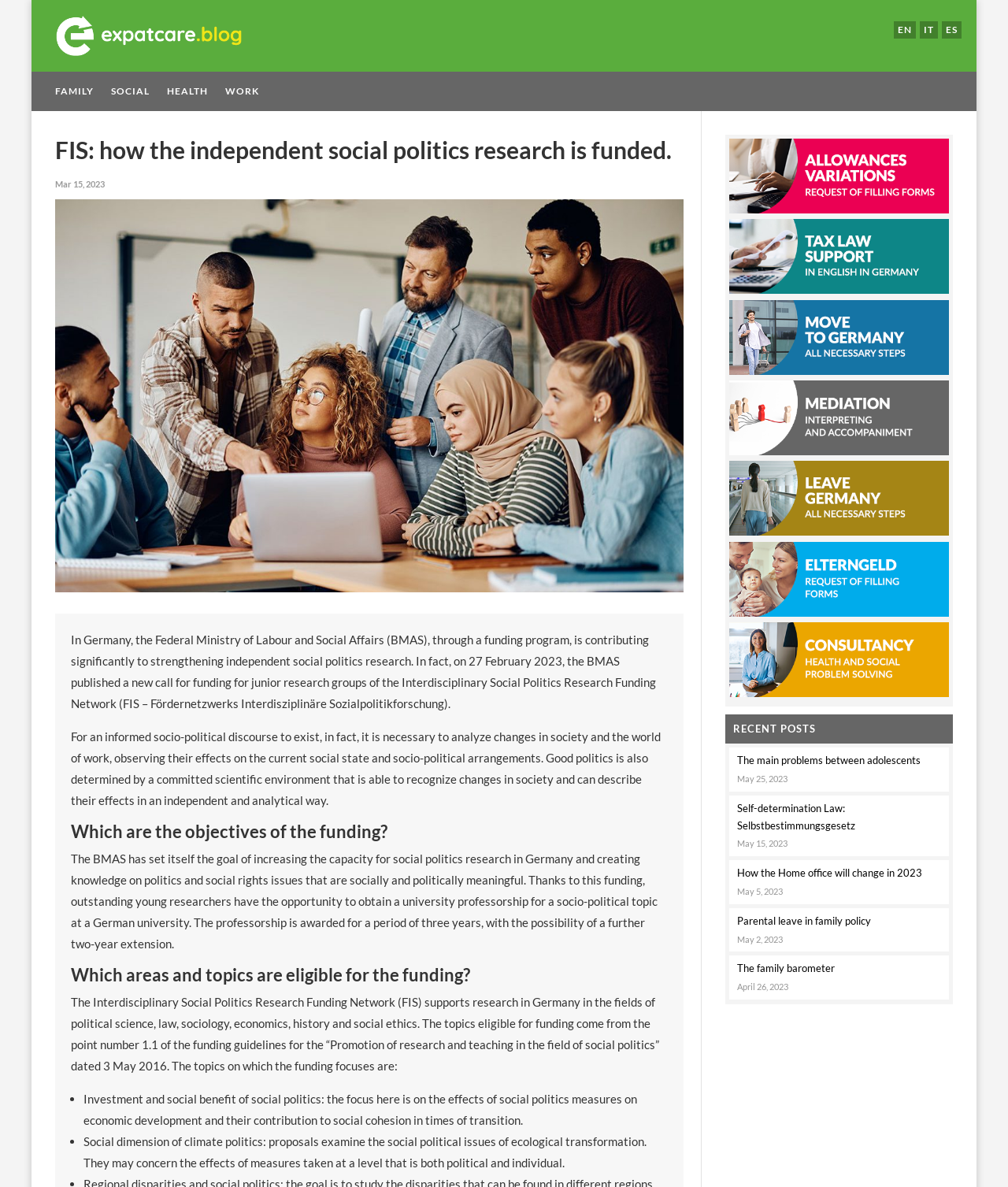Provide the bounding box coordinates of the section that needs to be clicked to accomplish the following instruction: "Read about FAMILY."

[0.055, 0.072, 0.093, 0.087]